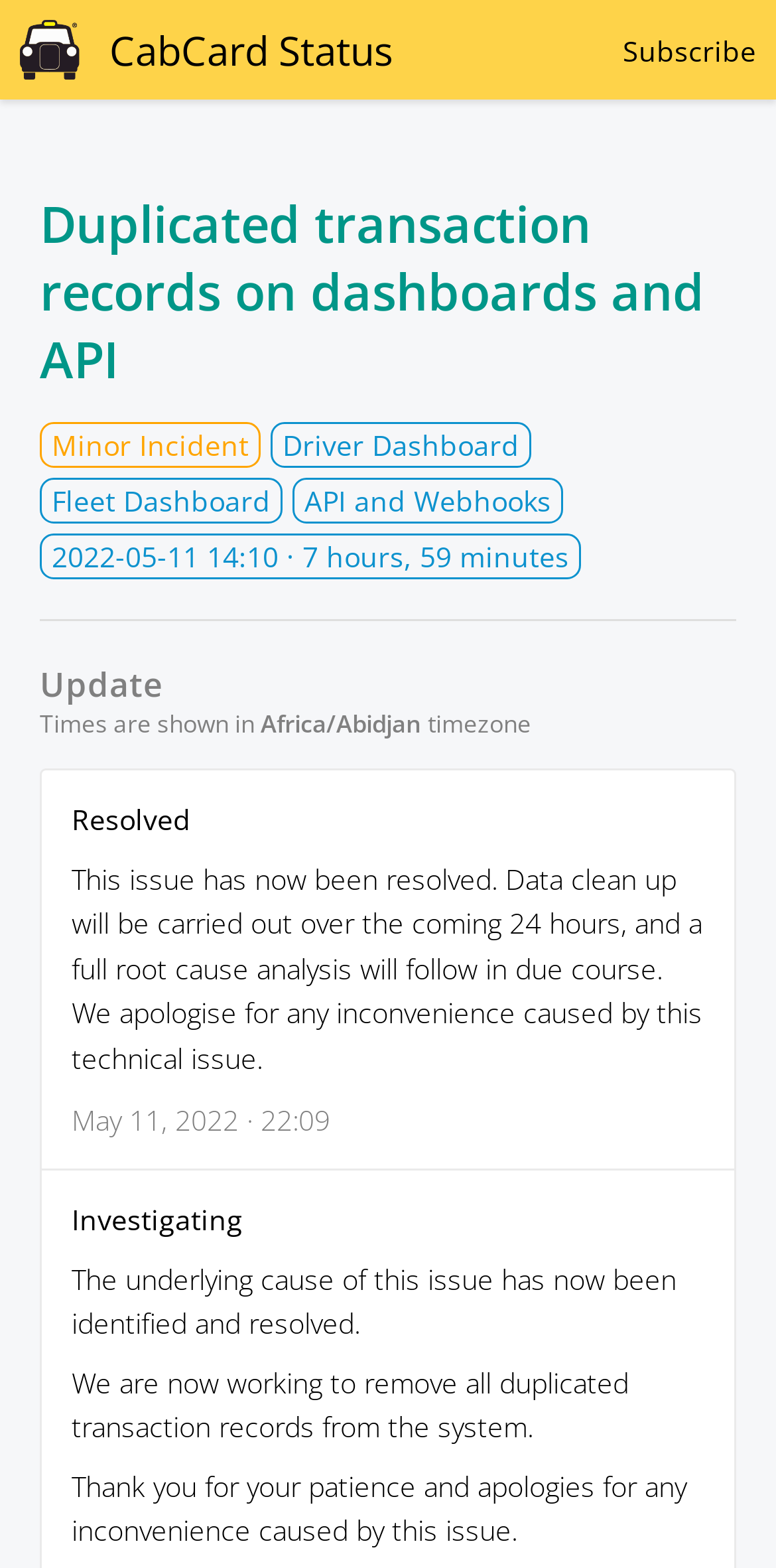What is the status of the incident?
Utilize the image to construct a detailed and well-explained answer.

The status of the incident can be determined by looking at the link 'Resolved' which indicates that the issue has been resolved.